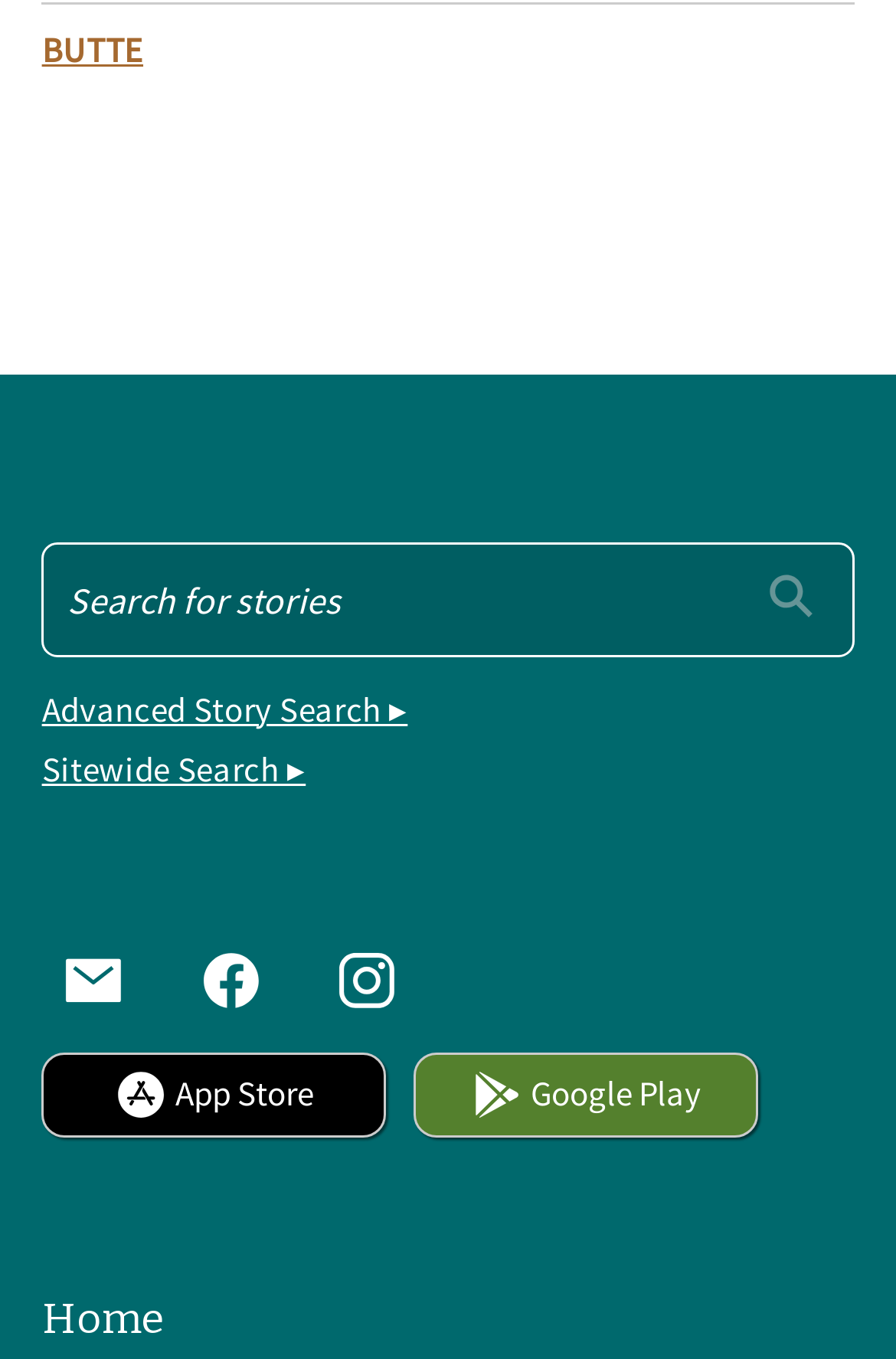Please identify the bounding box coordinates of the clickable element to fulfill the following instruction: "Go to Advanced Story Search". The coordinates should be four float numbers between 0 and 1, i.e., [left, top, right, bottom].

[0.047, 0.505, 0.455, 0.538]